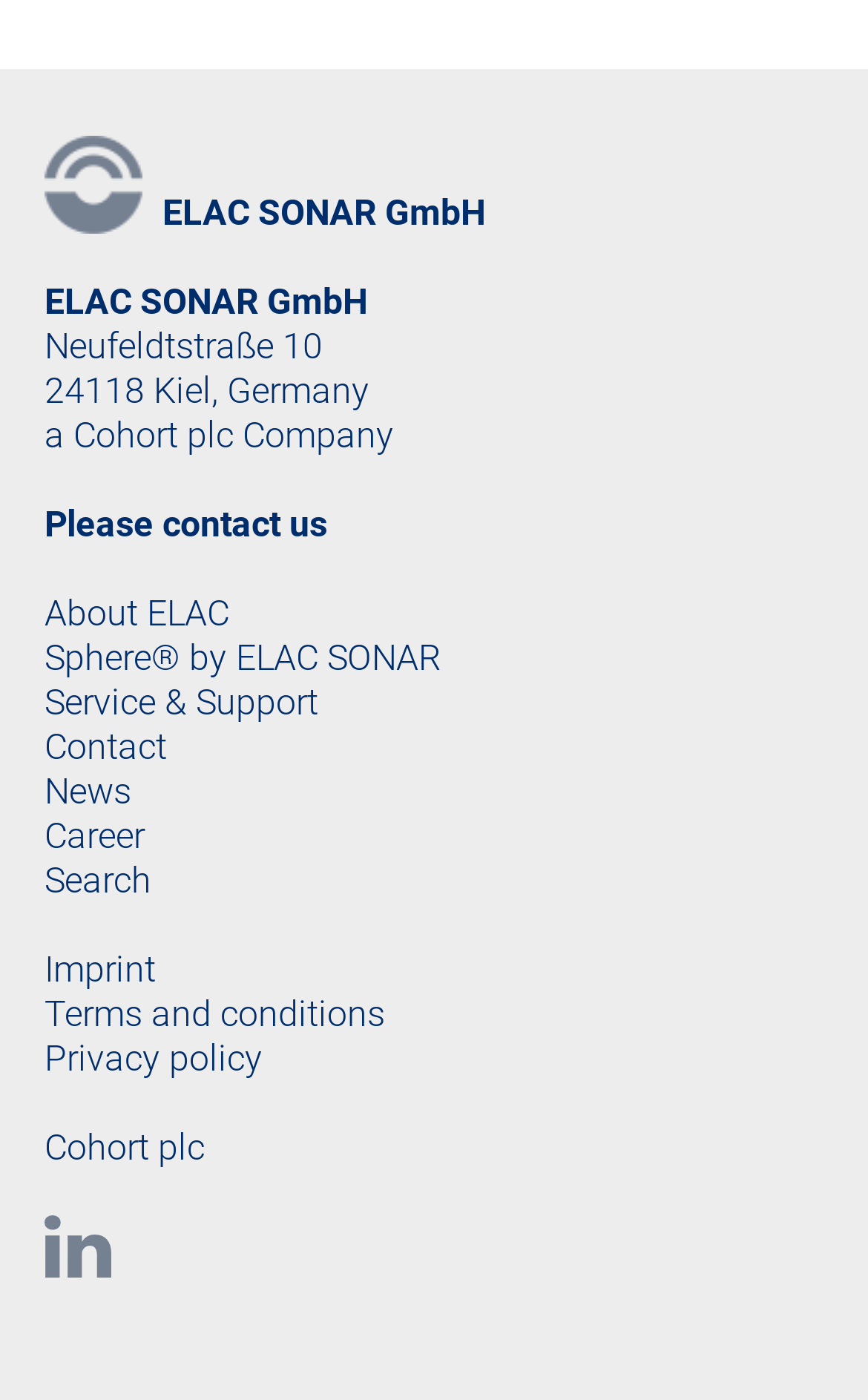Please locate the bounding box coordinates of the element's region that needs to be clicked to follow the instruction: "search on the website". The bounding box coordinates should be provided as four float numbers between 0 and 1, i.e., [left, top, right, bottom].

[0.051, 0.613, 0.174, 0.644]